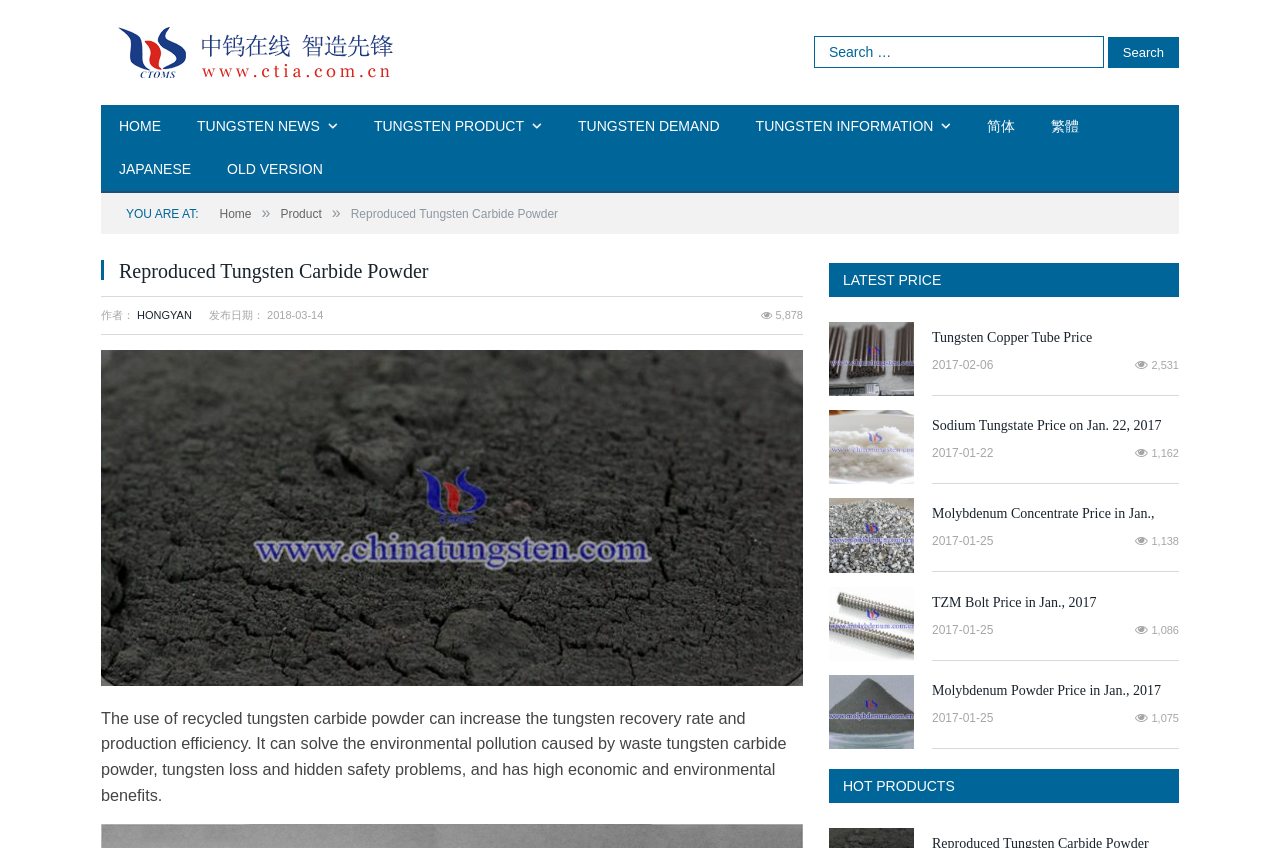Can you find the bounding box coordinates for the element that needs to be clicked to execute this instruction: "View Reproduced Tungsten Carbide Powder information"? The coordinates should be given as four float numbers between 0 and 1, i.e., [left, top, right, bottom].

[0.274, 0.244, 0.436, 0.261]